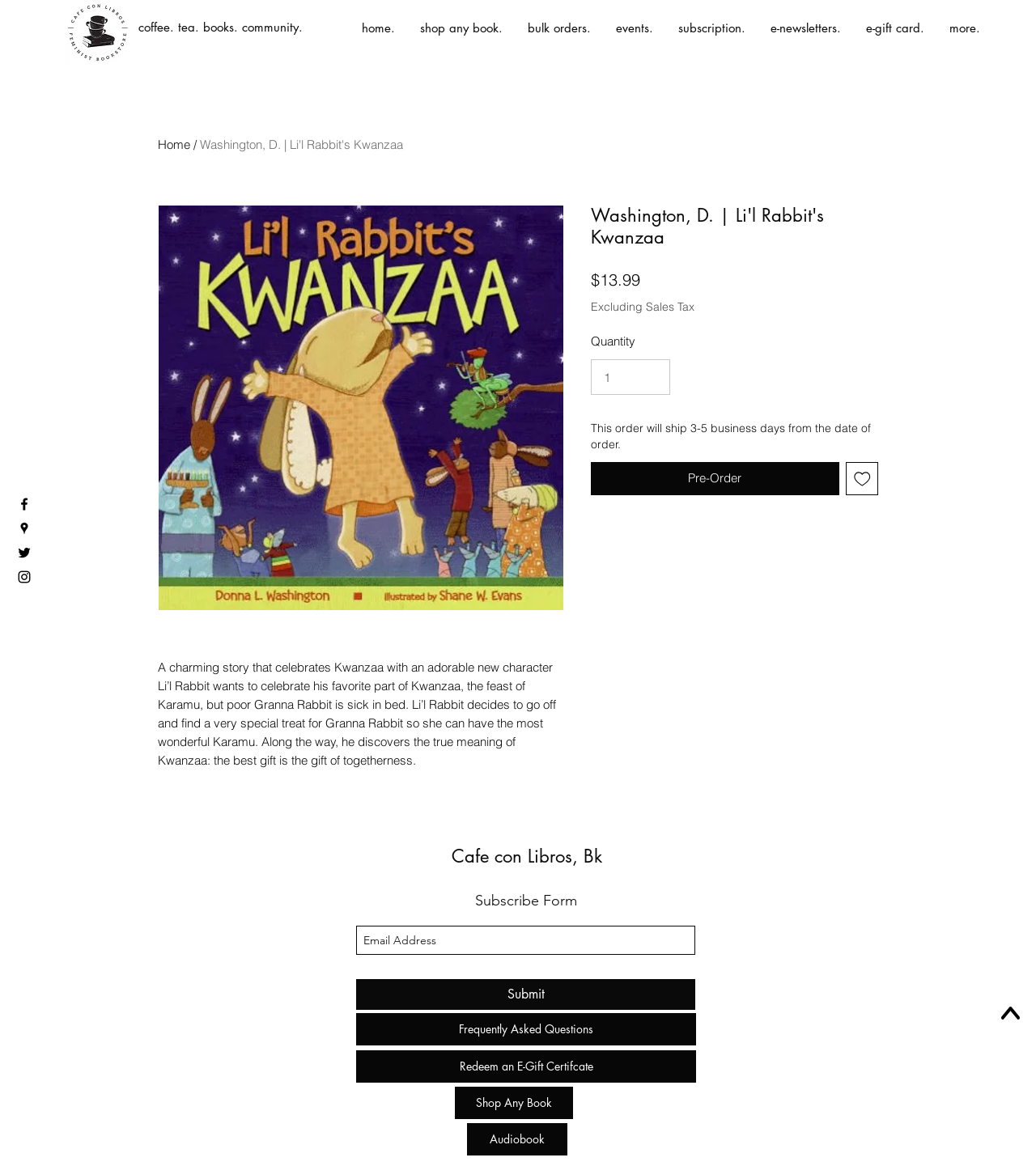Find the bounding box coordinates of the element I should click to carry out the following instruction: "Click the Cafe con Libros logo".

[0.062, 0.0, 0.126, 0.056]